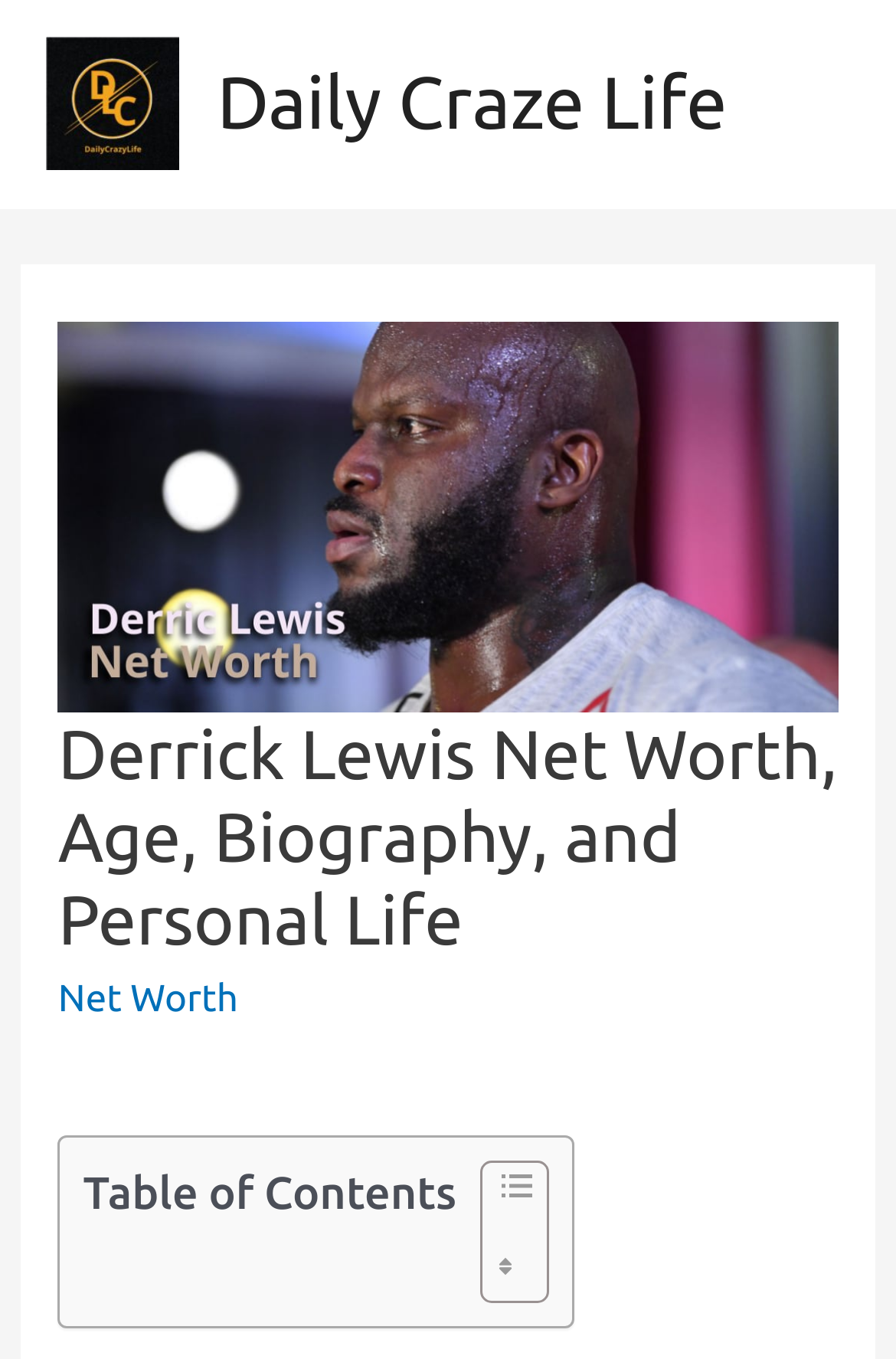Elaborate on the webpage's design and content in a detailed caption.

The webpage is about Derrick Lewis, an American Martial Artist and media personality. At the top-left corner, there is a link to "Daily Craze Life Success Entrepreneurship and Motivation" accompanied by an image with the same name. Below this link, there is a larger link to "Daily Craze Life" that spans most of the width of the page.

Within the "Daily Craze Life" section, there is a header that contains an image related to "Derrick Lewis Net Worth" and a heading that reads "Derrick Lewis Net Worth, Age, Biography, and Personal Life". Below the heading, there is a link to "Net Worth". 

On the right side of the "Daily Craze Life" section, there is a table of contents with two images. The table of contents is headed by the text "Table of Contents". There are two images below the table of contents header, but they do not have any descriptive text.

In total, there are five images on the page, and four links. The page has a clear structure, with a main section dedicated to Derrick Lewis and a table of contents on the side.